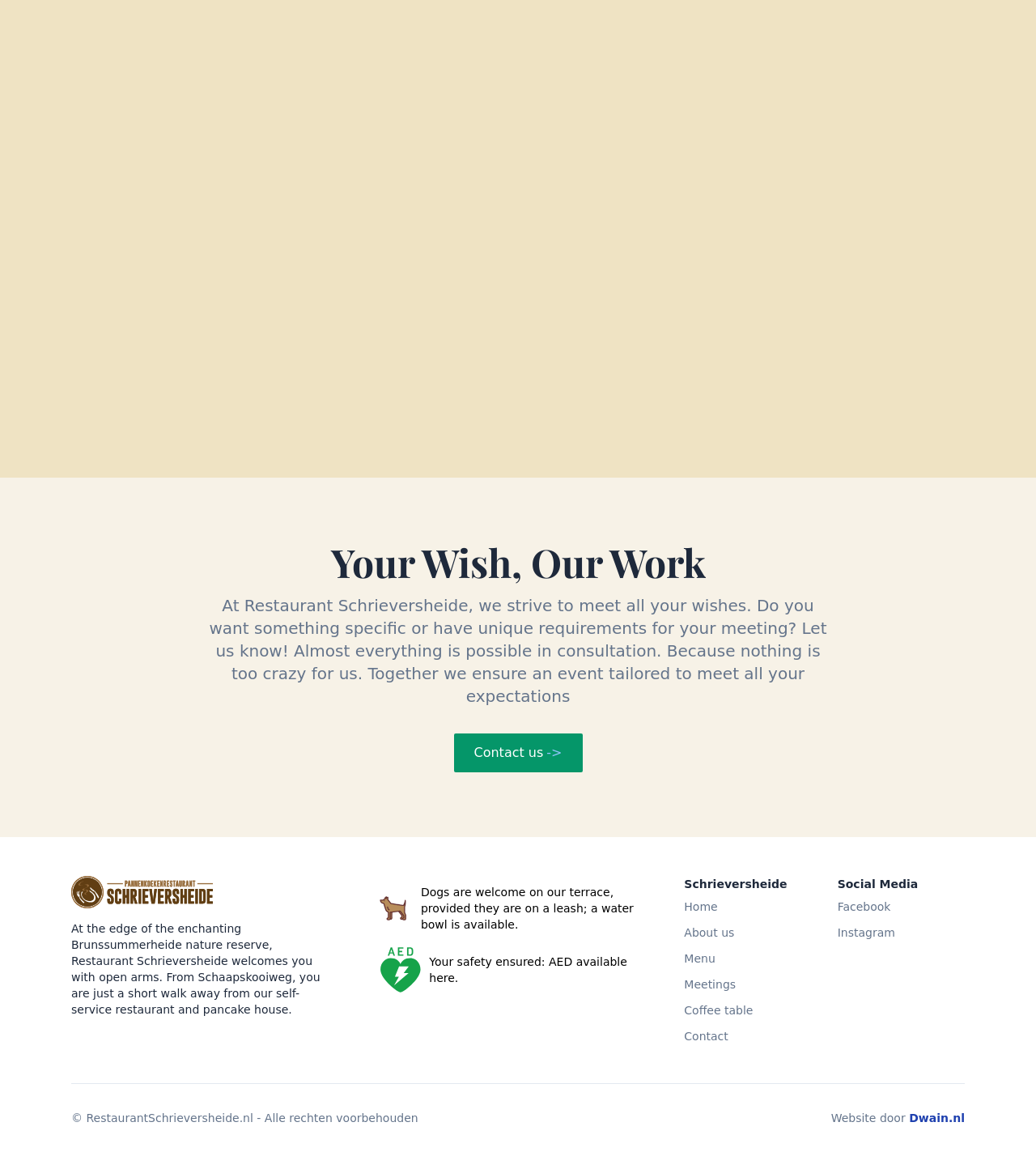What is the location of the restaurant?
Examine the screenshot and reply with a single word or phrase.

Brunssummerheide nature reserve